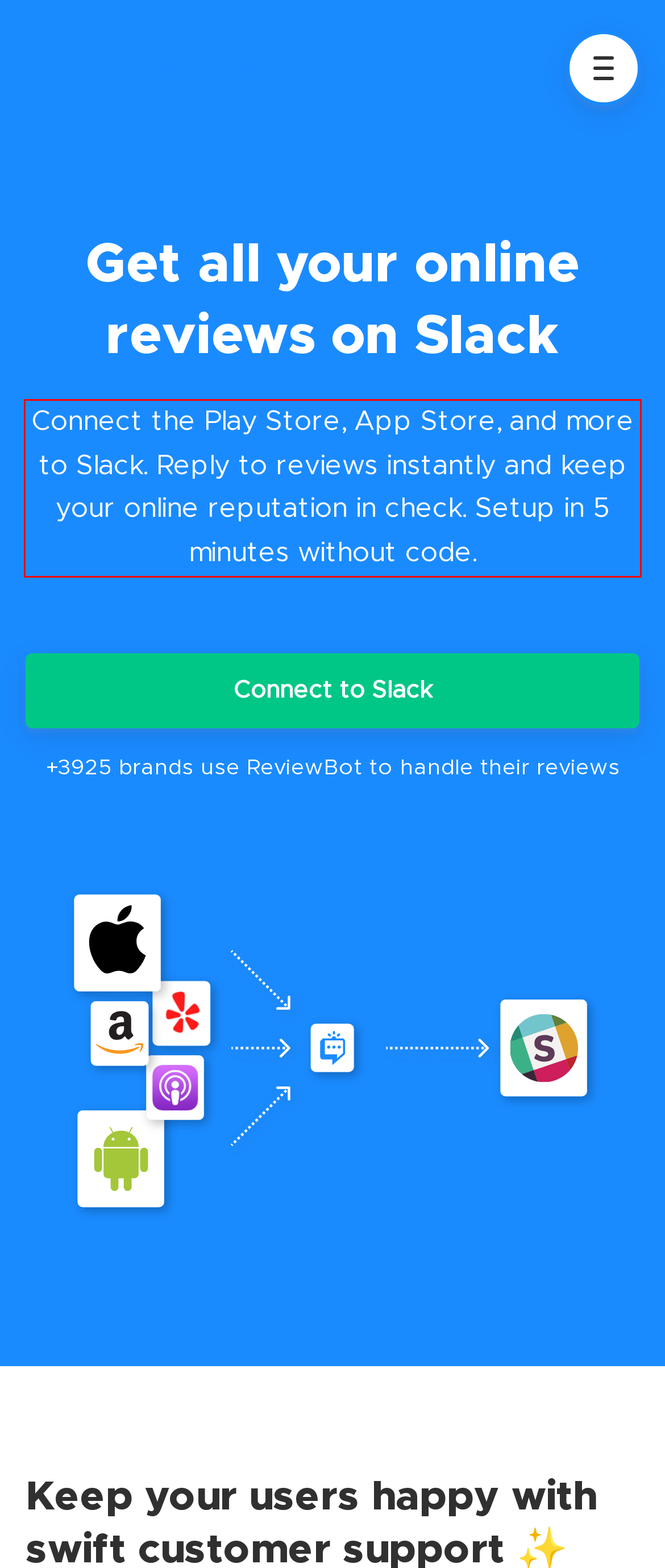Please perform OCR on the UI element surrounded by the red bounding box in the given webpage screenshot and extract its text content.

Connect the Play Store, App Store, and more to Slack. Reply to reviews instantly and keep your online reputation in check. Setup in 5 minutes without code.